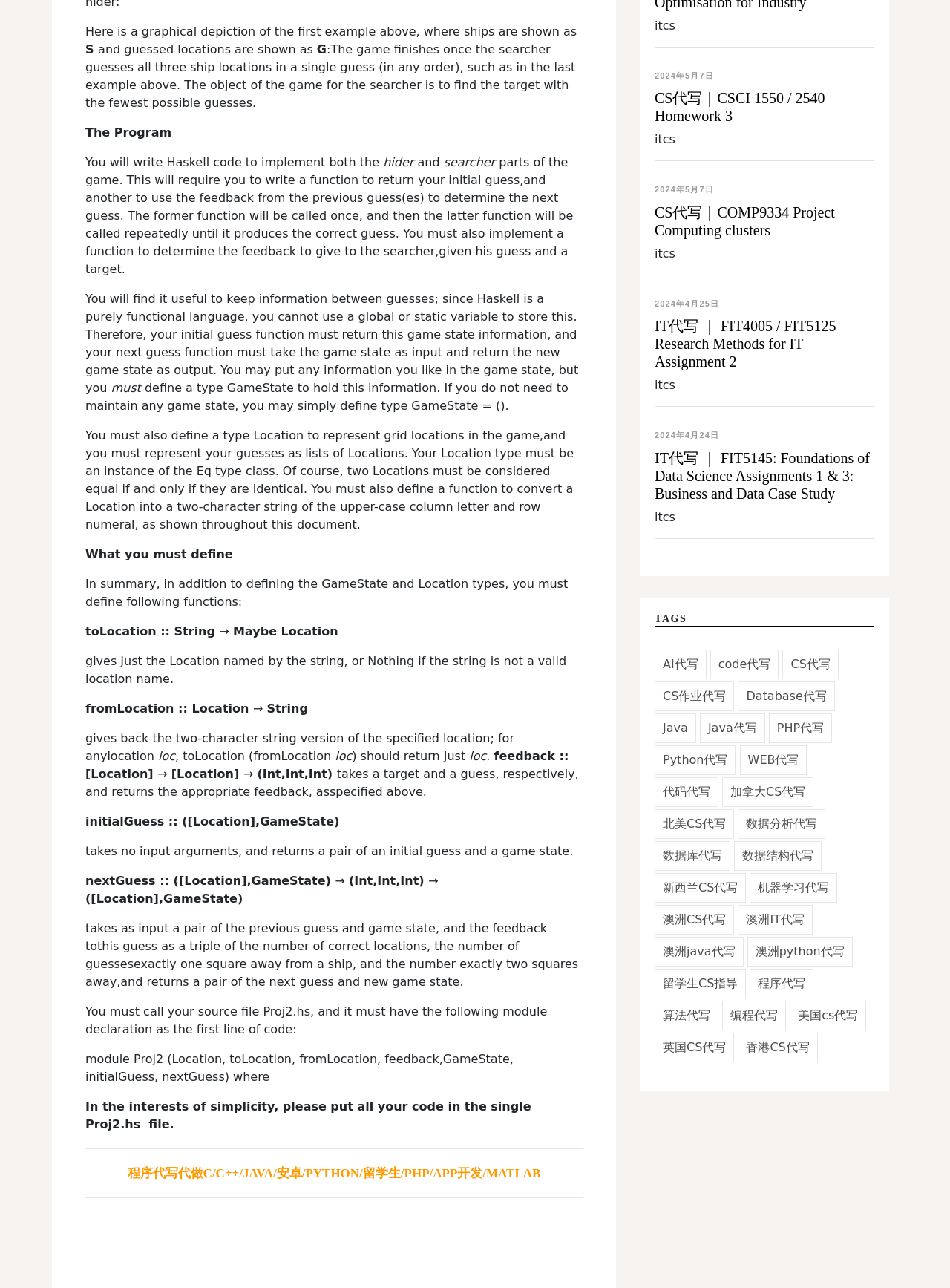Please answer the following question using a single word or phrase: What is the format of the output of the fromLocation function?

A two-character string